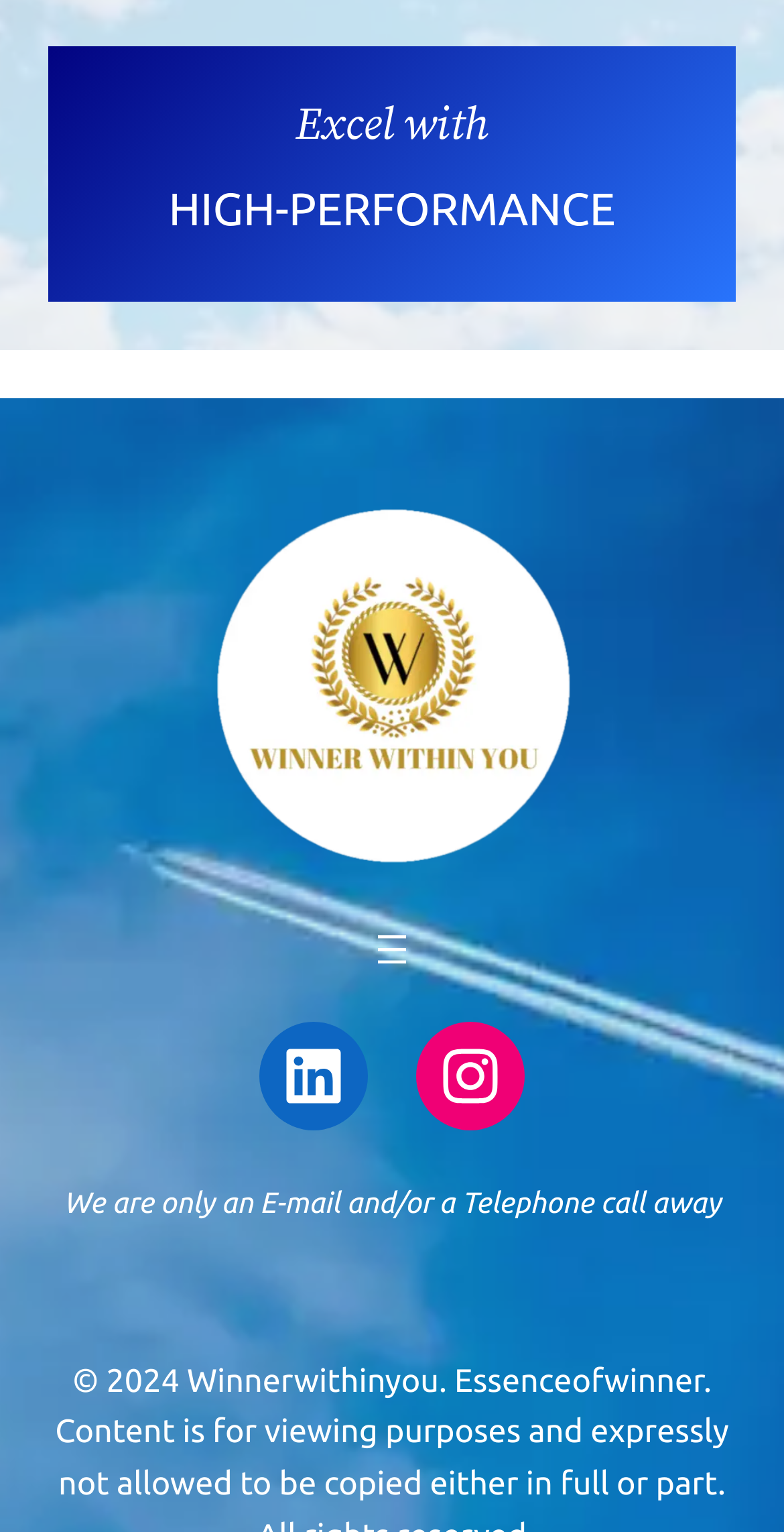Please provide a short answer using a single word or phrase for the question:
What is the theme of the webpage?

High-performance